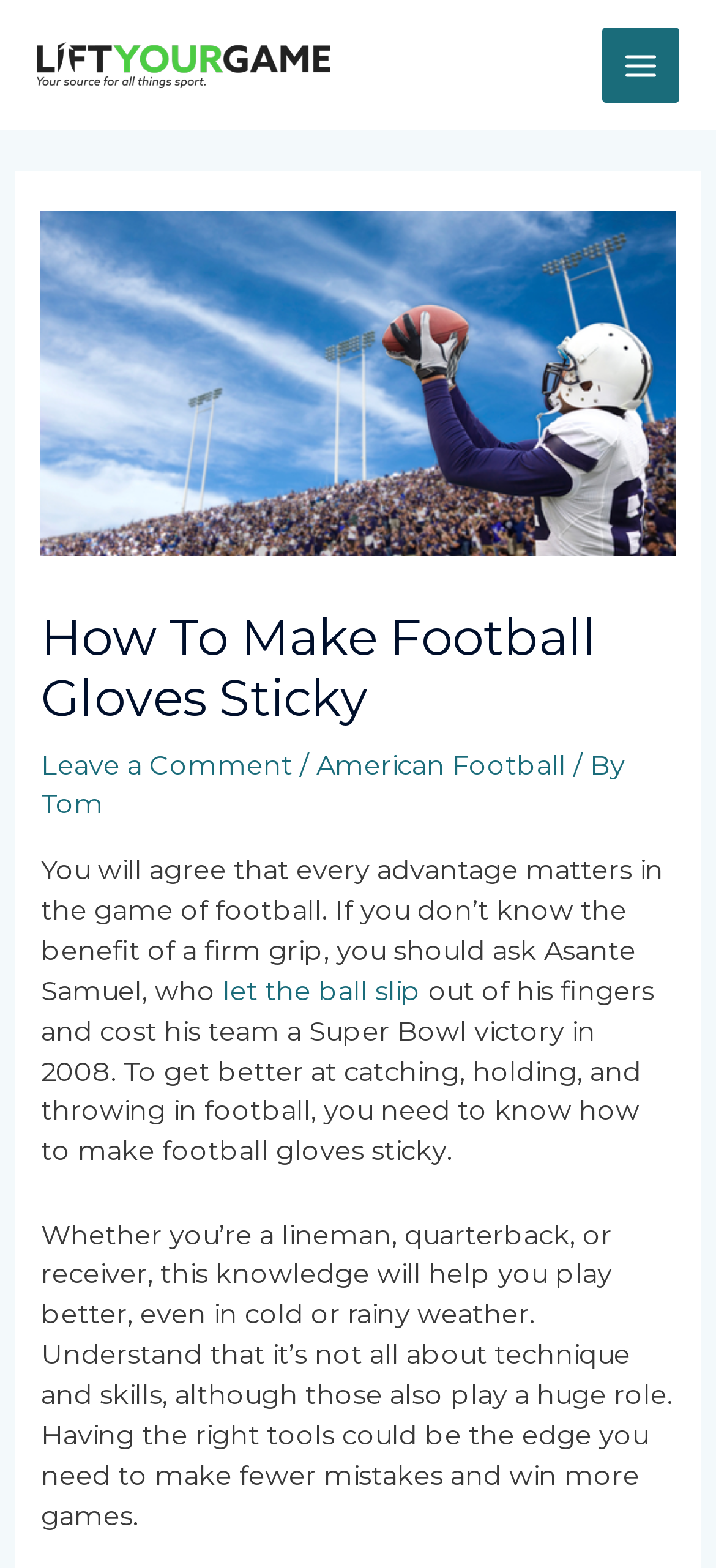What is the purpose of knowing how to make football gloves sticky?
Based on the visual content, answer with a single word or a brief phrase.

To play better